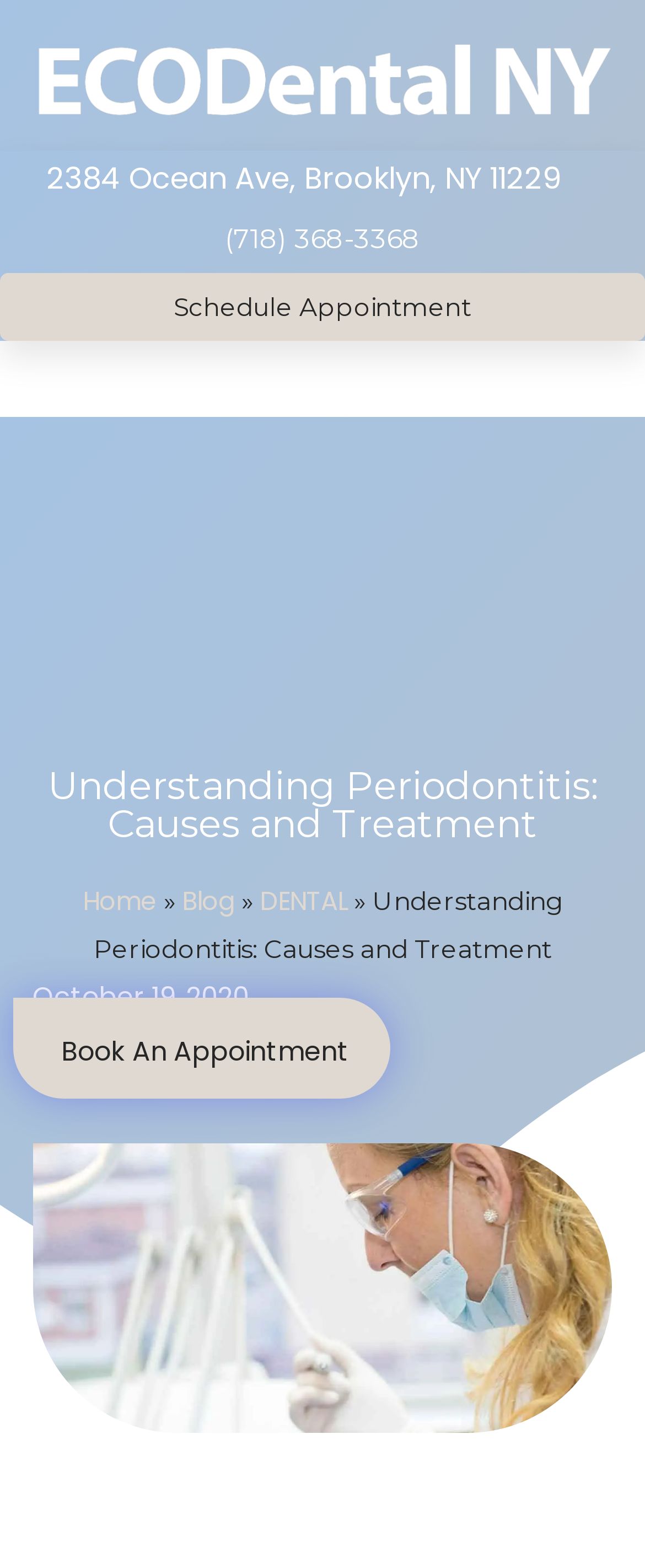Please determine the bounding box coordinates for the element that should be clicked to follow these instructions: "Visit the home page".

[0.128, 0.563, 0.244, 0.585]